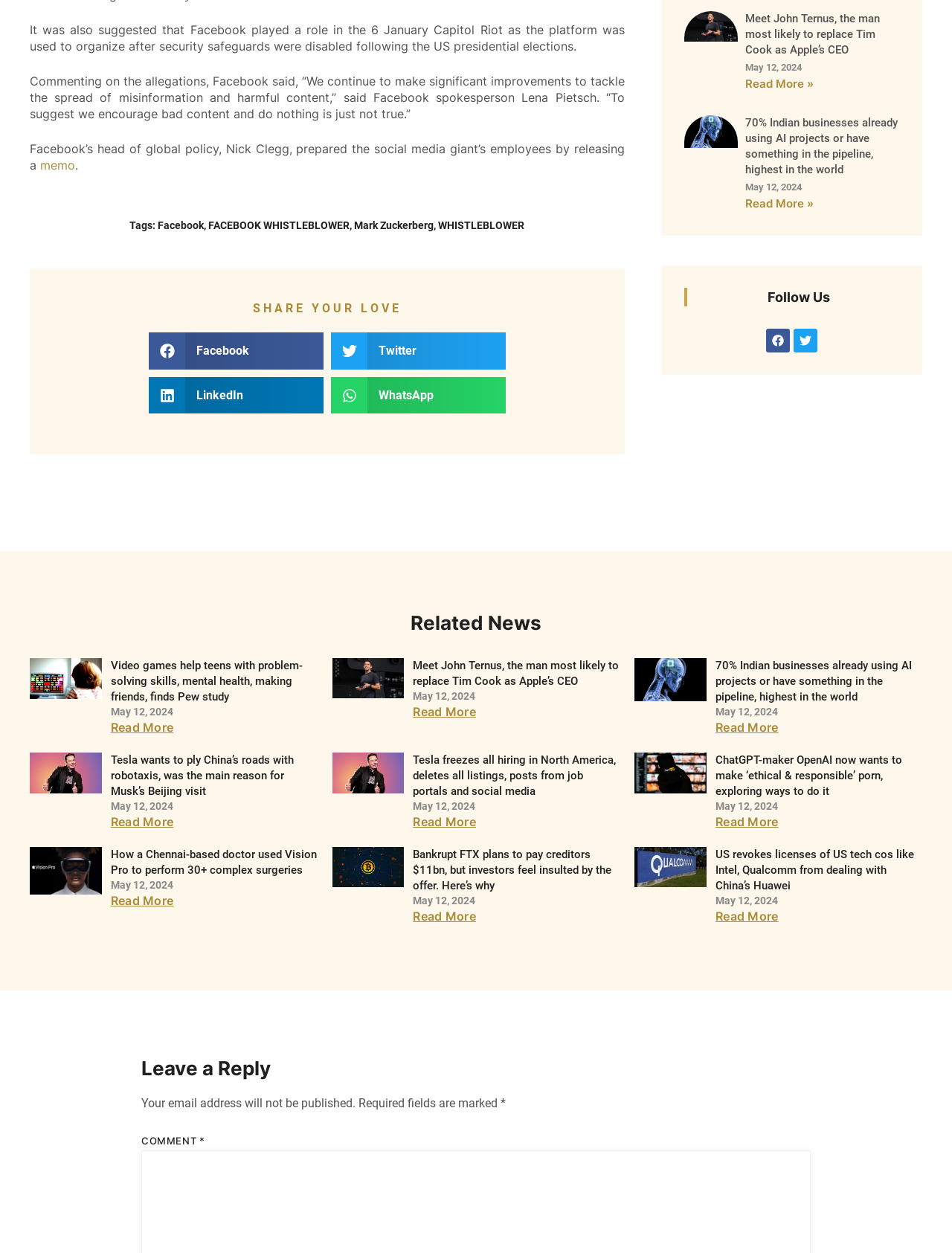Locate the bounding box coordinates of the area to click to fulfill this instruction: "Read more about Meet John Ternus, the man most likely to replace Tim Cook as Apple’s CEO". The bounding box should be presented as four float numbers between 0 and 1, in the order [left, top, right, bottom].

[0.783, 0.061, 0.855, 0.072]